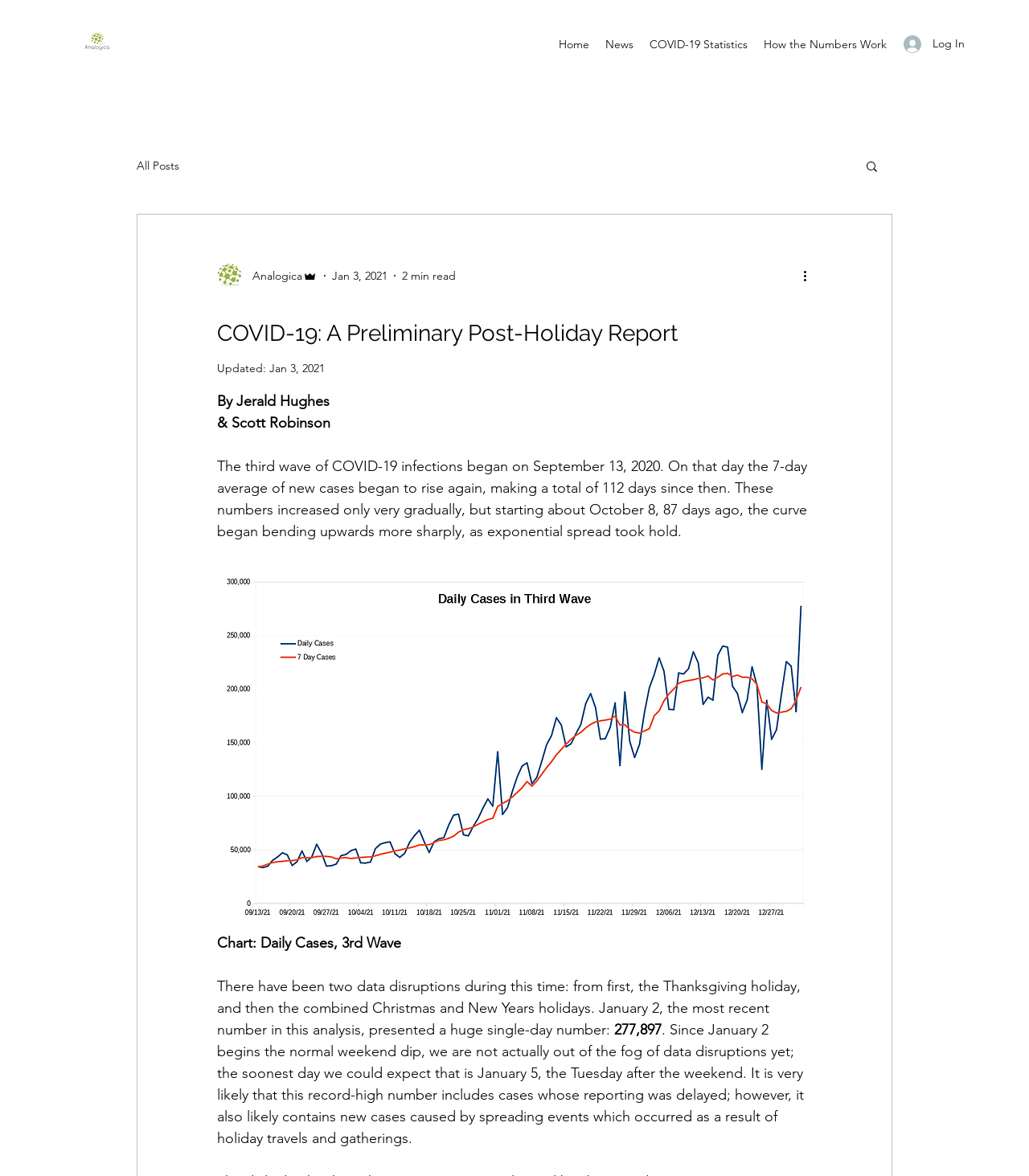Please give a short response to the question using one word or a phrase:
Who is the author of this post?

Jerald Hughes & Scott Robinson